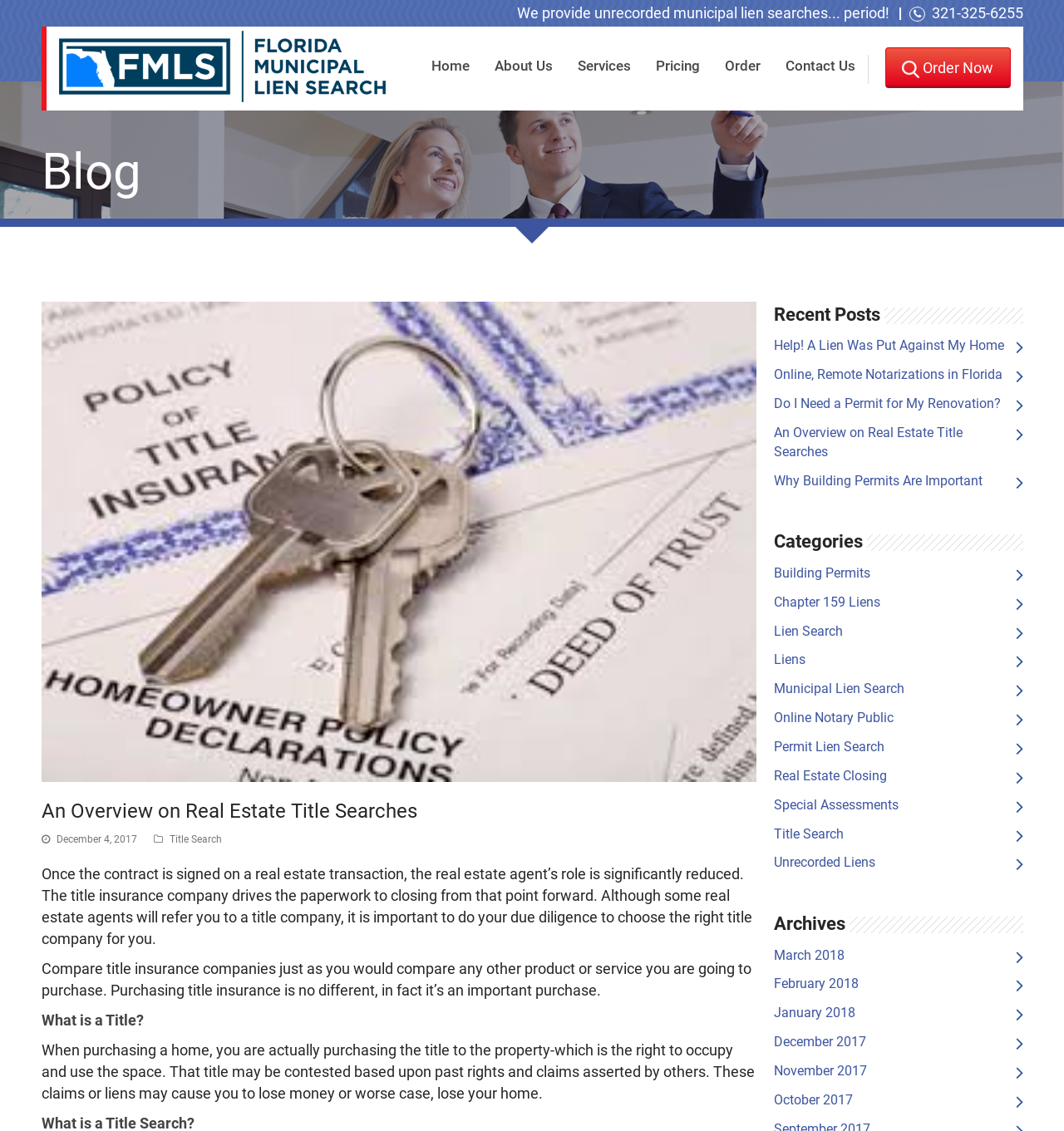How many categories are listed on this webpage?
Please give a detailed and elaborate answer to the question.

By examining the webpage structure, I found the 'Categories' section, which lists 11 categories: 'Building Permits', 'Chapter 159 Liens', 'Lien Search', 'Liens', 'Municipal Lien Search', 'Online Notary Public', 'Permit Lien Search', 'Real Estate Closing', 'Special Assessments', 'Title Search', and 'Unrecorded Liens'.